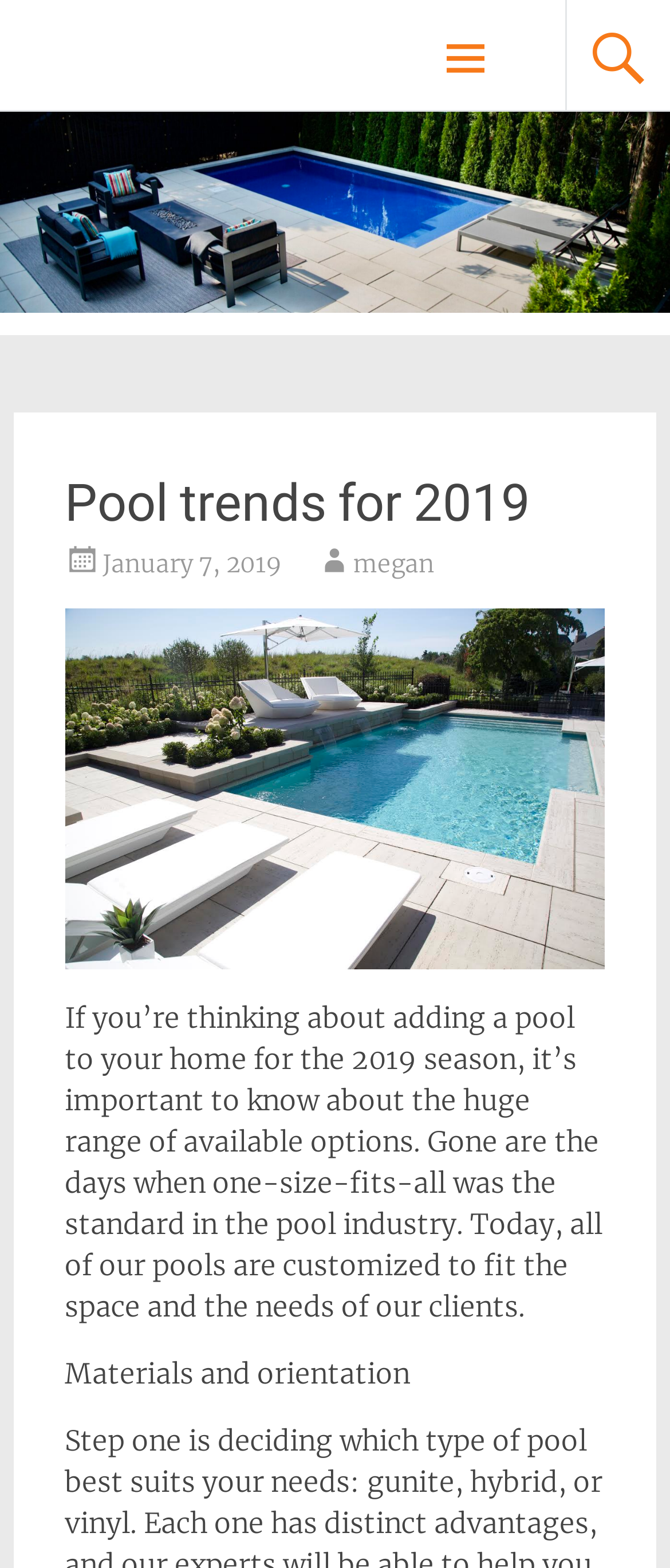Analyze the image and answer the question with as much detail as possible: 
What is the date of the article?

I found the date of the article by looking at the link 'January 7, 2019' which is located below the heading 'Pool trends for 2019'.